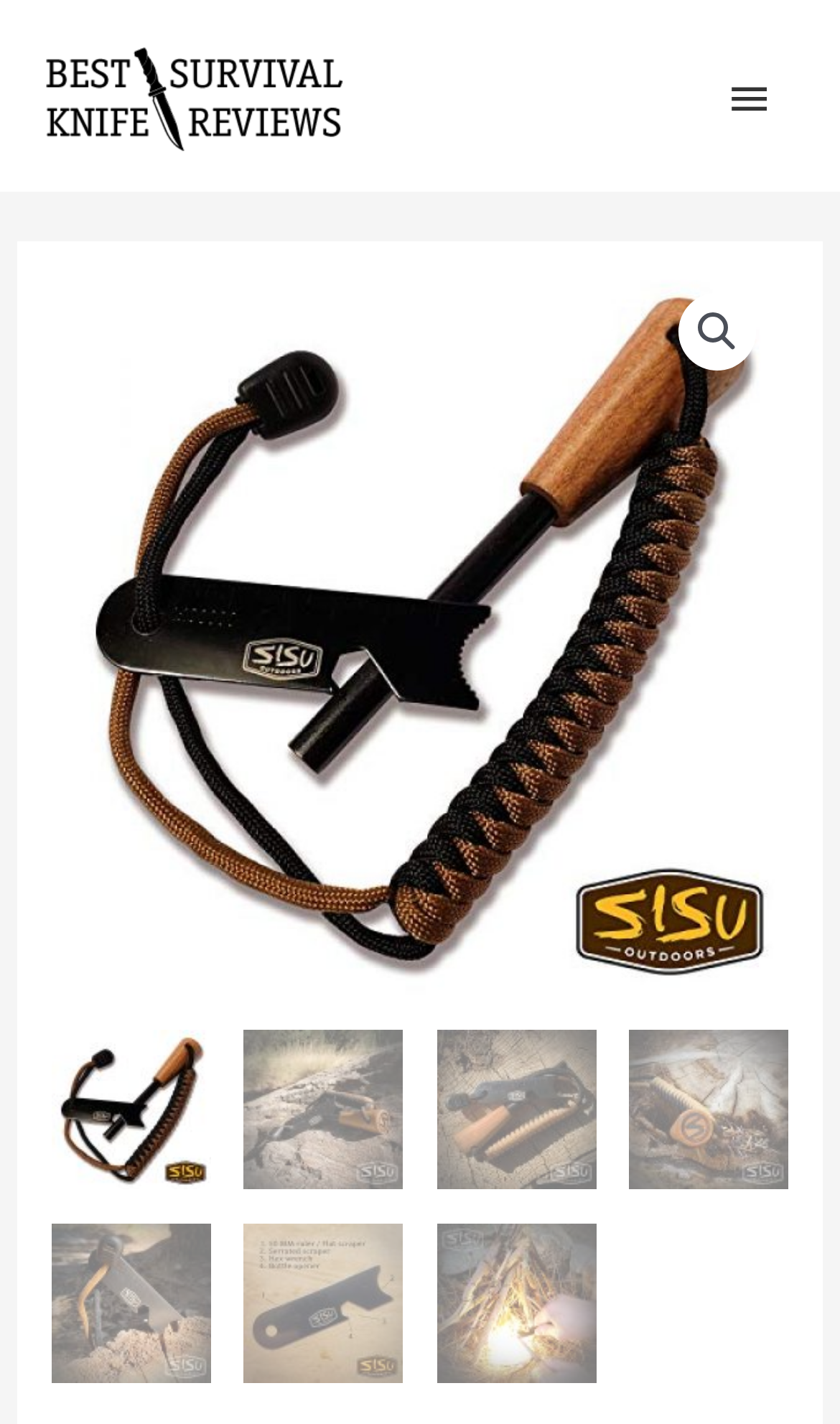Please provide a detailed answer to the question below based on the screenshot: 
What is the theme of this webpage?

I inferred the theme of this webpage by looking at the product name and the images on the page, which suggest that the webpage is about survival gear, specifically a fire starter.